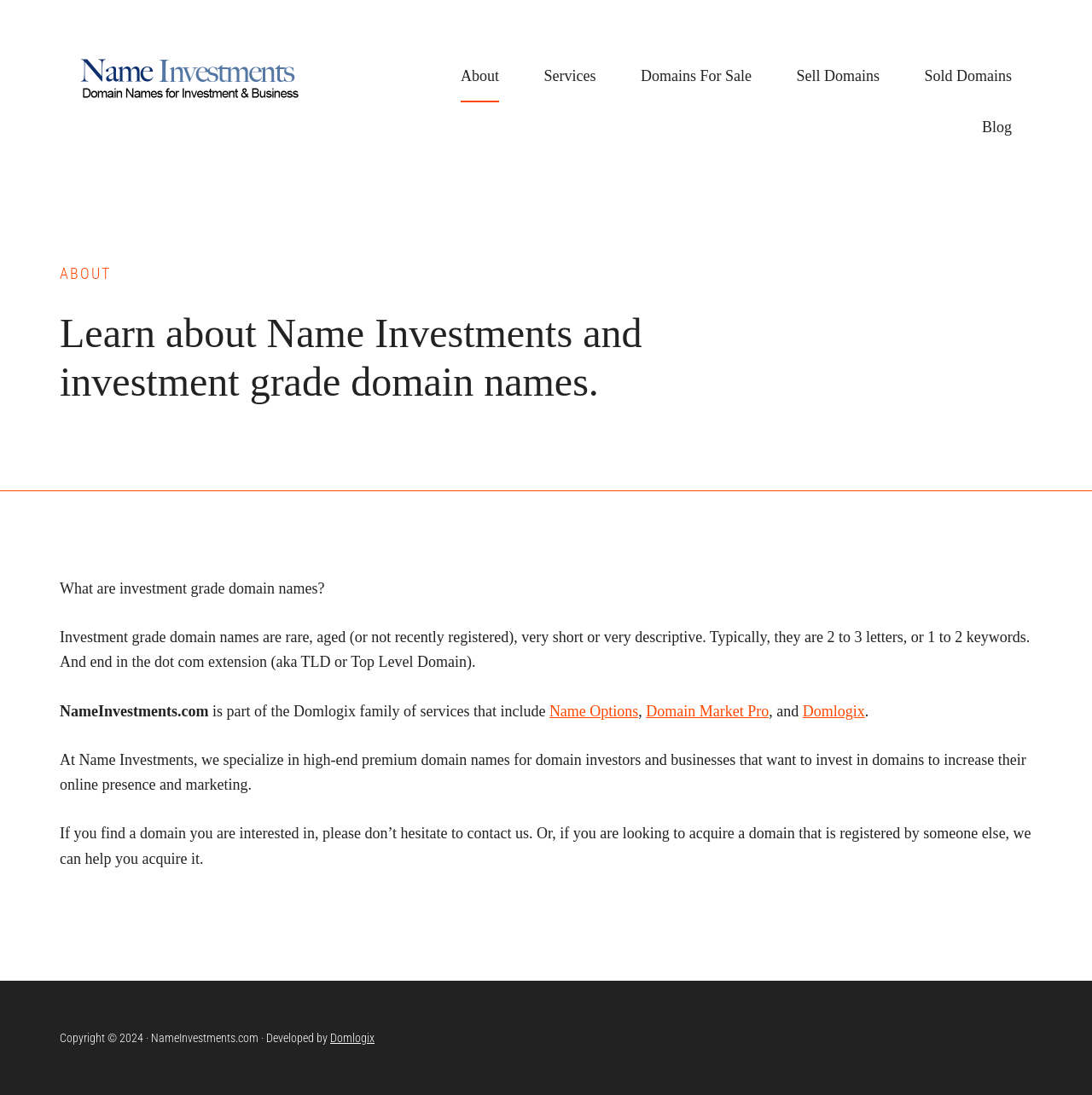Provide a brief response in the form of a single word or phrase:
What is the typical length of investment grade domain names?

2 to 3 letters or 1 to 2 keywords